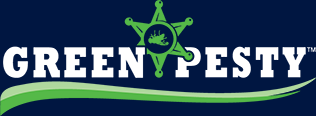Provide an in-depth description of the image.

The image features the logo of "Green Pesty," a company dedicated to providing eco-friendly pest control solutions. The design showcases the name "GREEN PESTY" prominently in bold, uppercase letters, emphasizing their commitment to environmentally safe practices. A stylized graphic, which resembles a star with a pest illustration at its center, reinforces their focus on pest control. The logo is set against a deep blue background that contrasts with vibrant green and white elements, creating an eye-catching and modern appearance. This branding reflects the company’s mission to deliver effective pest management while prioritizing the health of the environment and communities they serve.